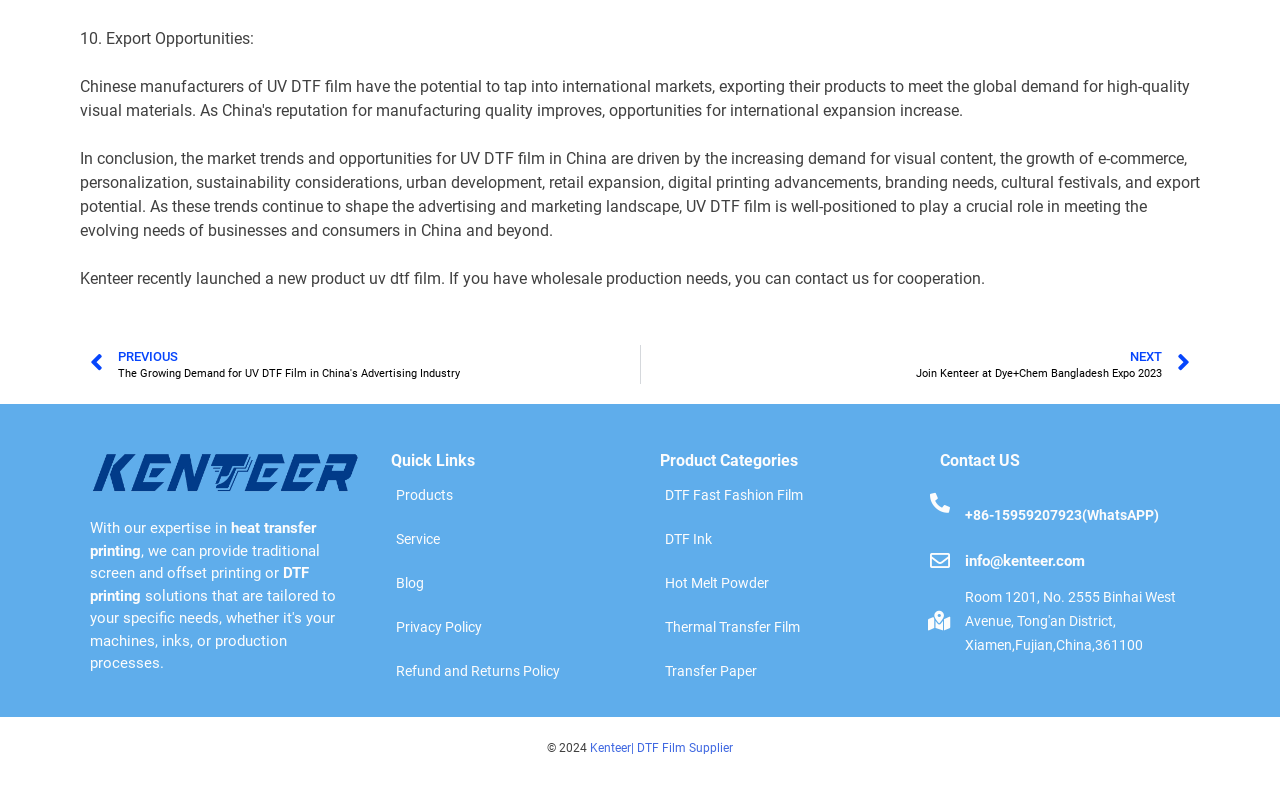Locate the bounding box coordinates of the element you need to click to accomplish the task described by this instruction: "Get more information about 'DTF Fast Fashion Film'".

[0.508, 0.603, 0.711, 0.659]